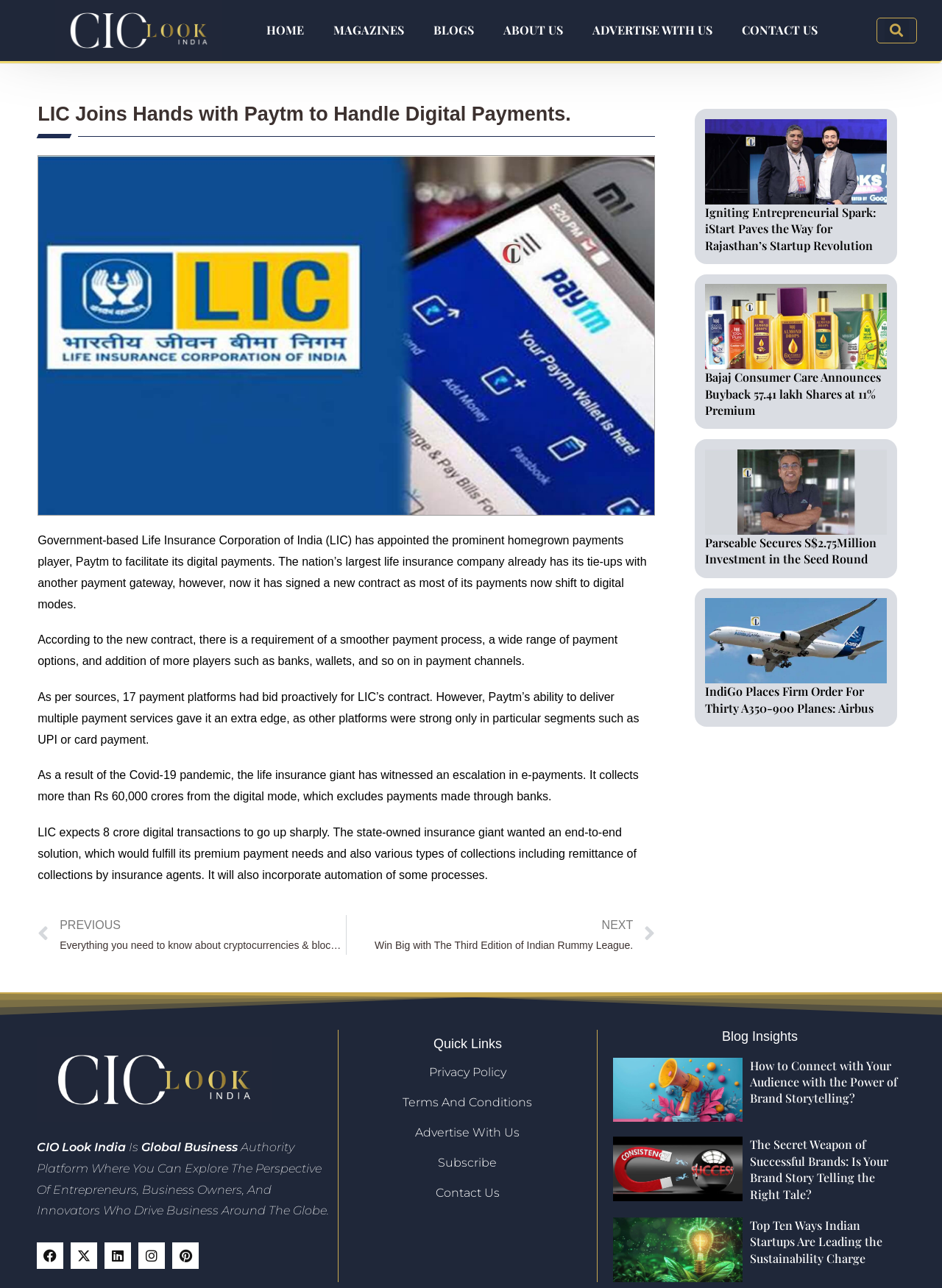Please mark the clickable region by giving the bounding box coordinates needed to complete this instruction: "Check the 'Quick Links' section".

[0.367, 0.805, 0.626, 0.815]